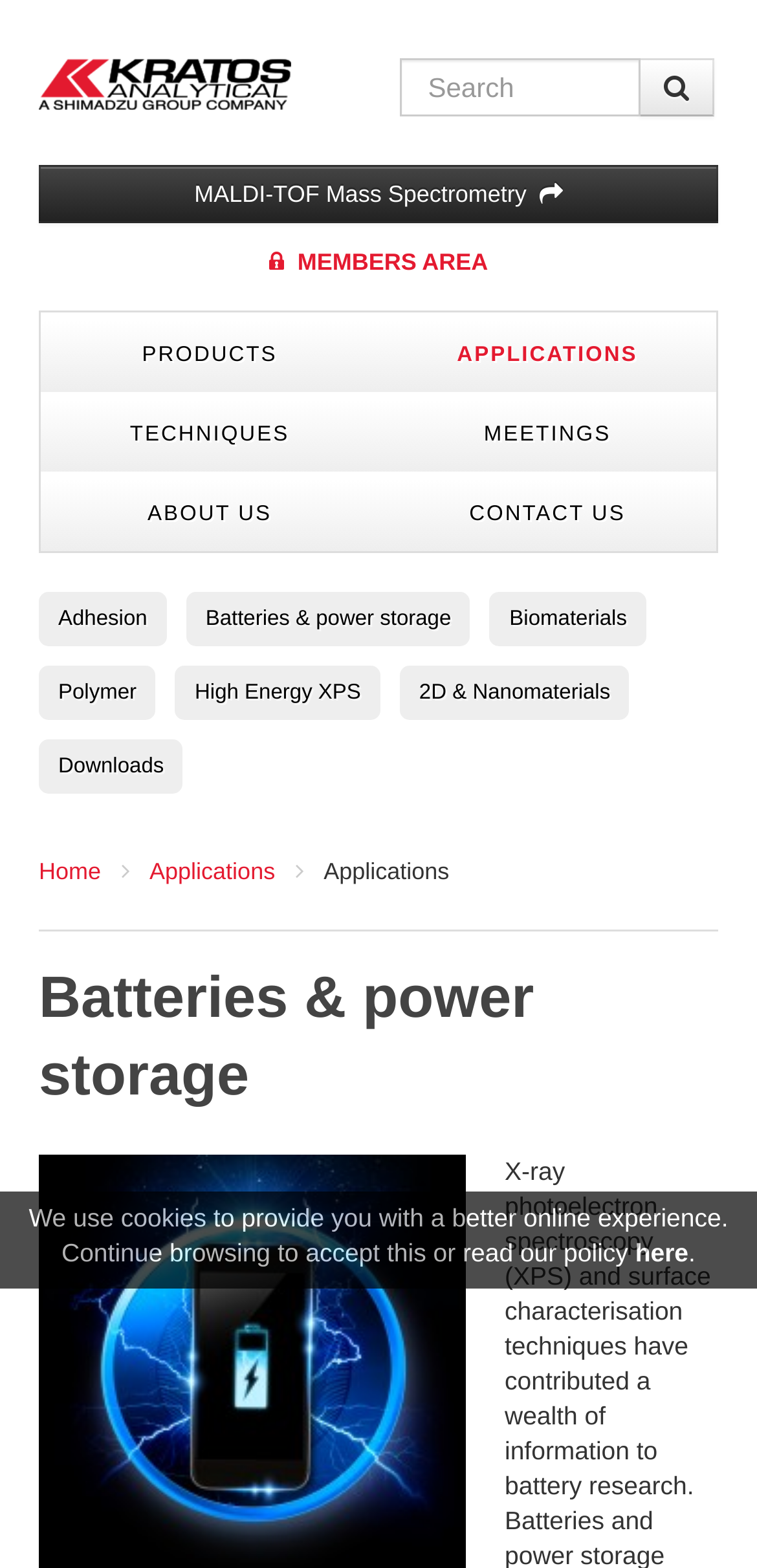Please respond to the question using a single word or phrase:
What is the first menu item?

Home